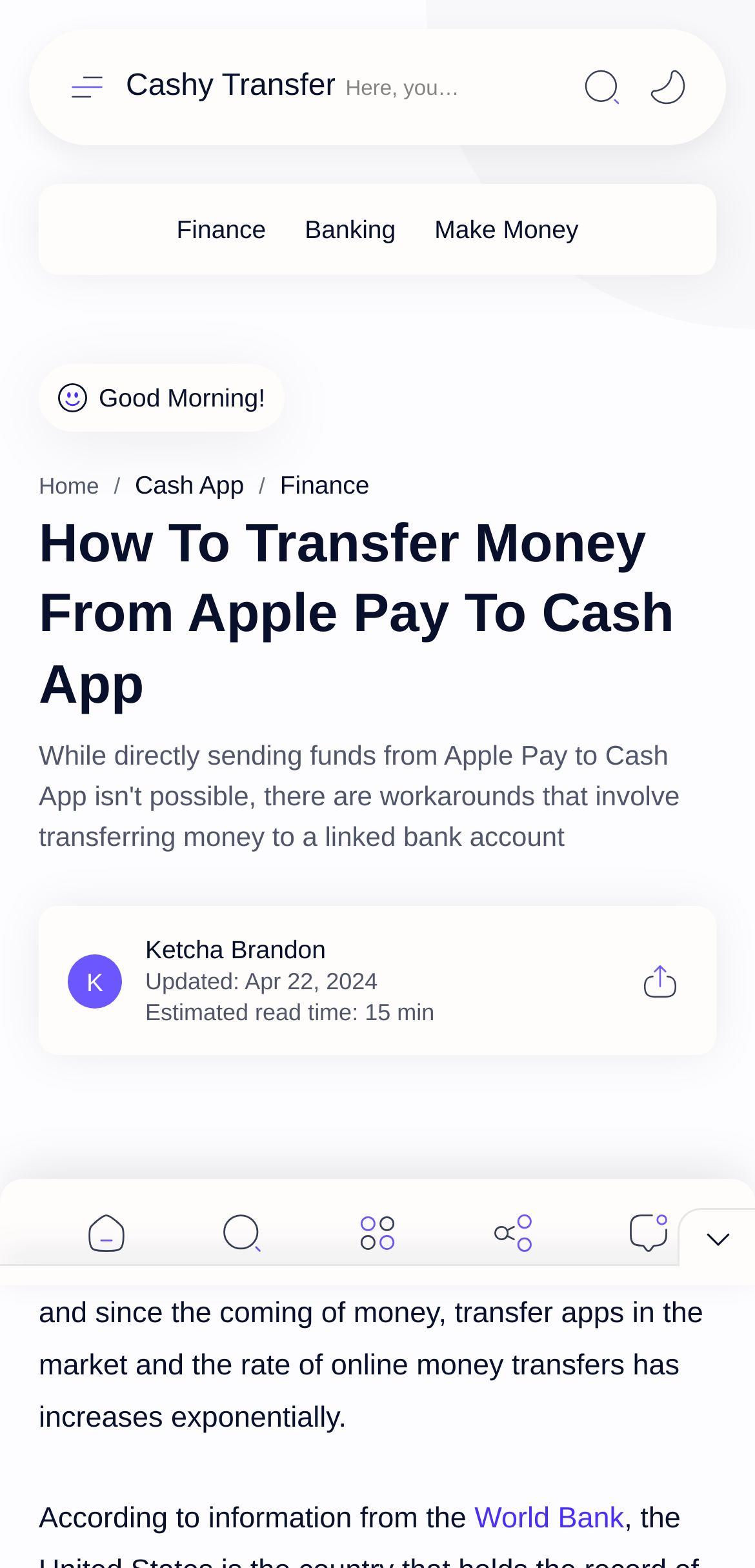What is the last updated date of the article?
Give a detailed and exhaustive answer to the question.

I determined the answer by looking at the time element with the text 'Last updated: April 22, 2024' which is located below the article title, indicating that it is the last updated date of the article.